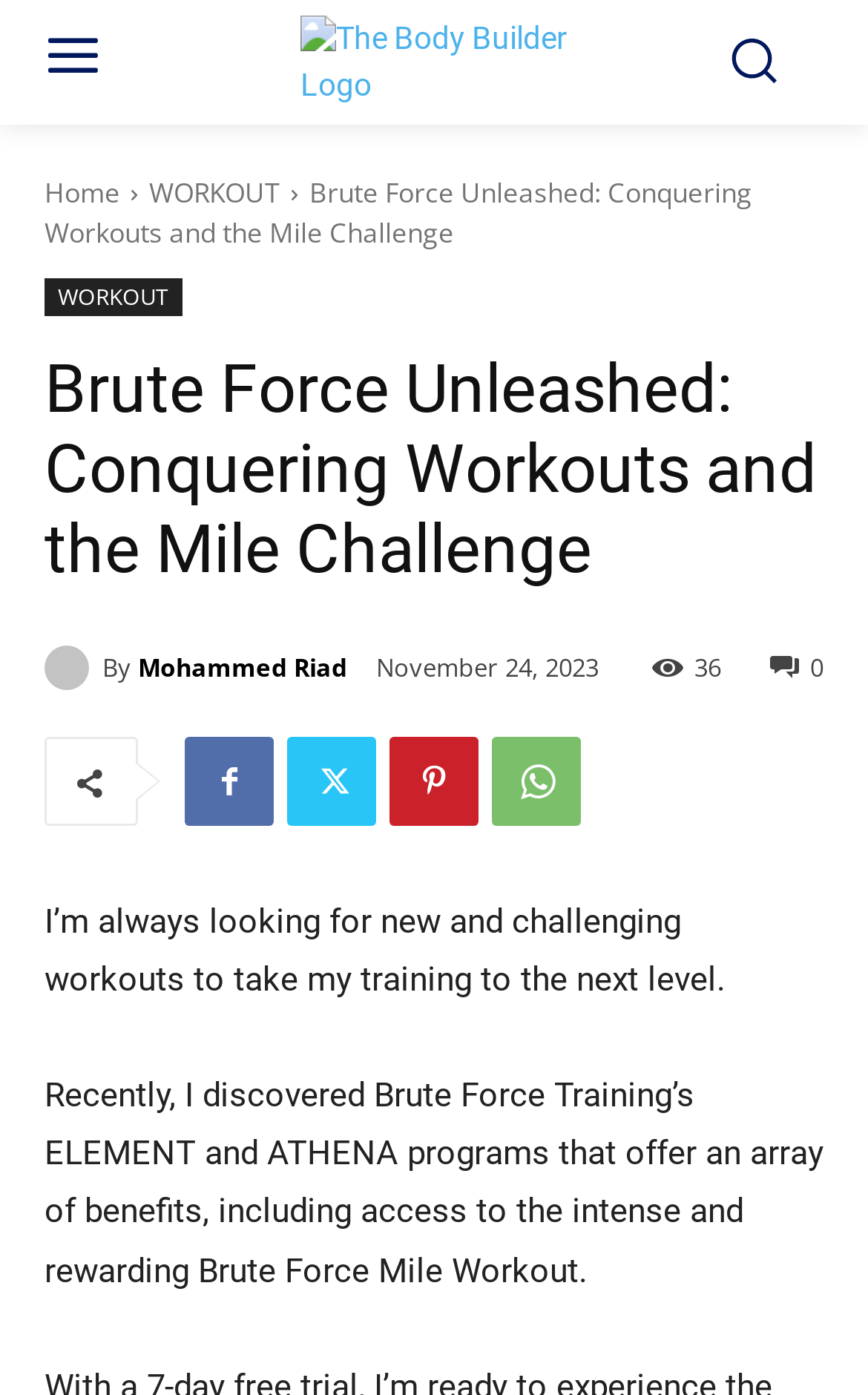What is the date of the article?
Based on the screenshot, respond with a single word or phrase.

November 24, 2023